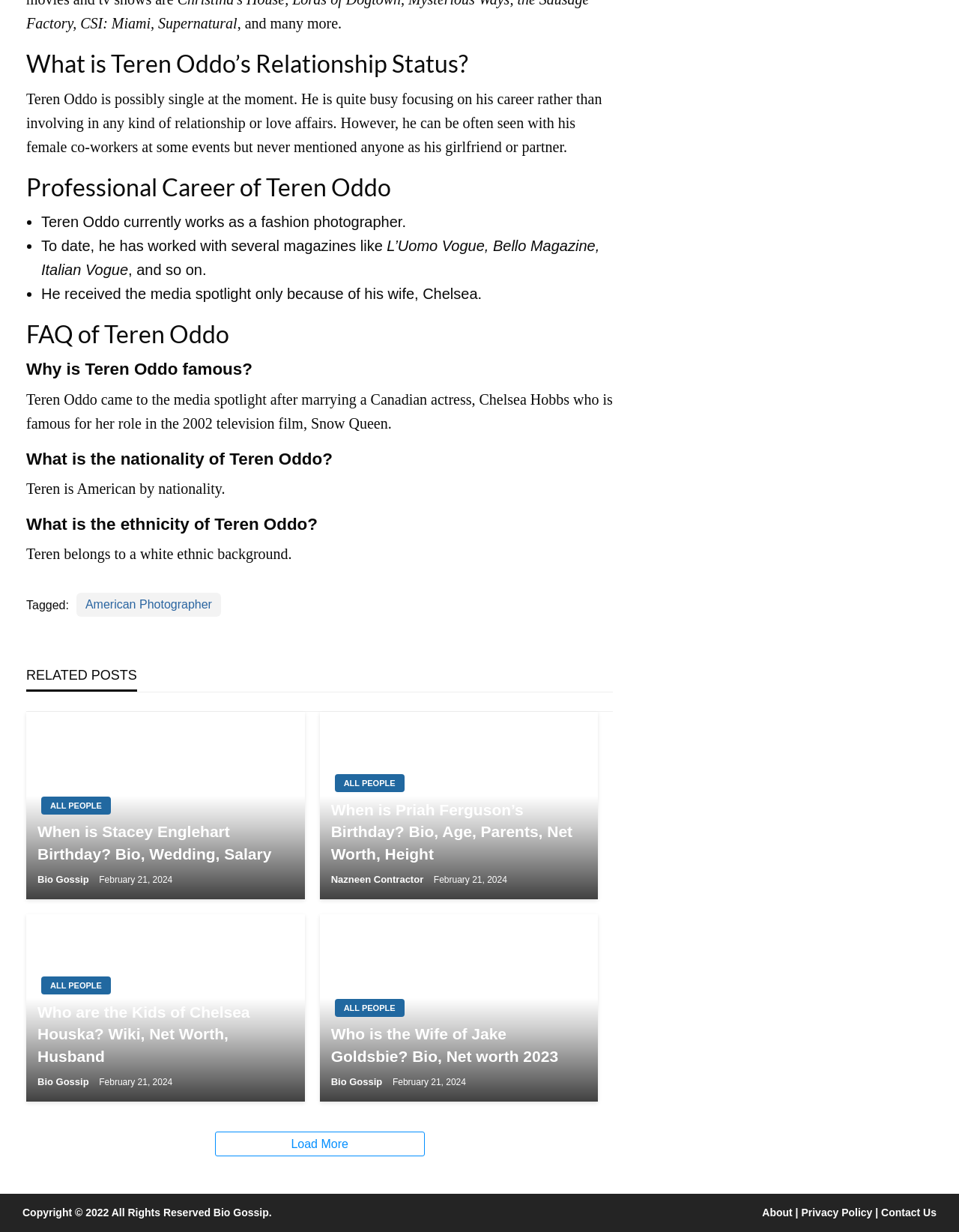Identify the bounding box coordinates of the part that should be clicked to carry out this instruction: "Visit the 'About' page".

[0.795, 0.98, 0.826, 0.989]